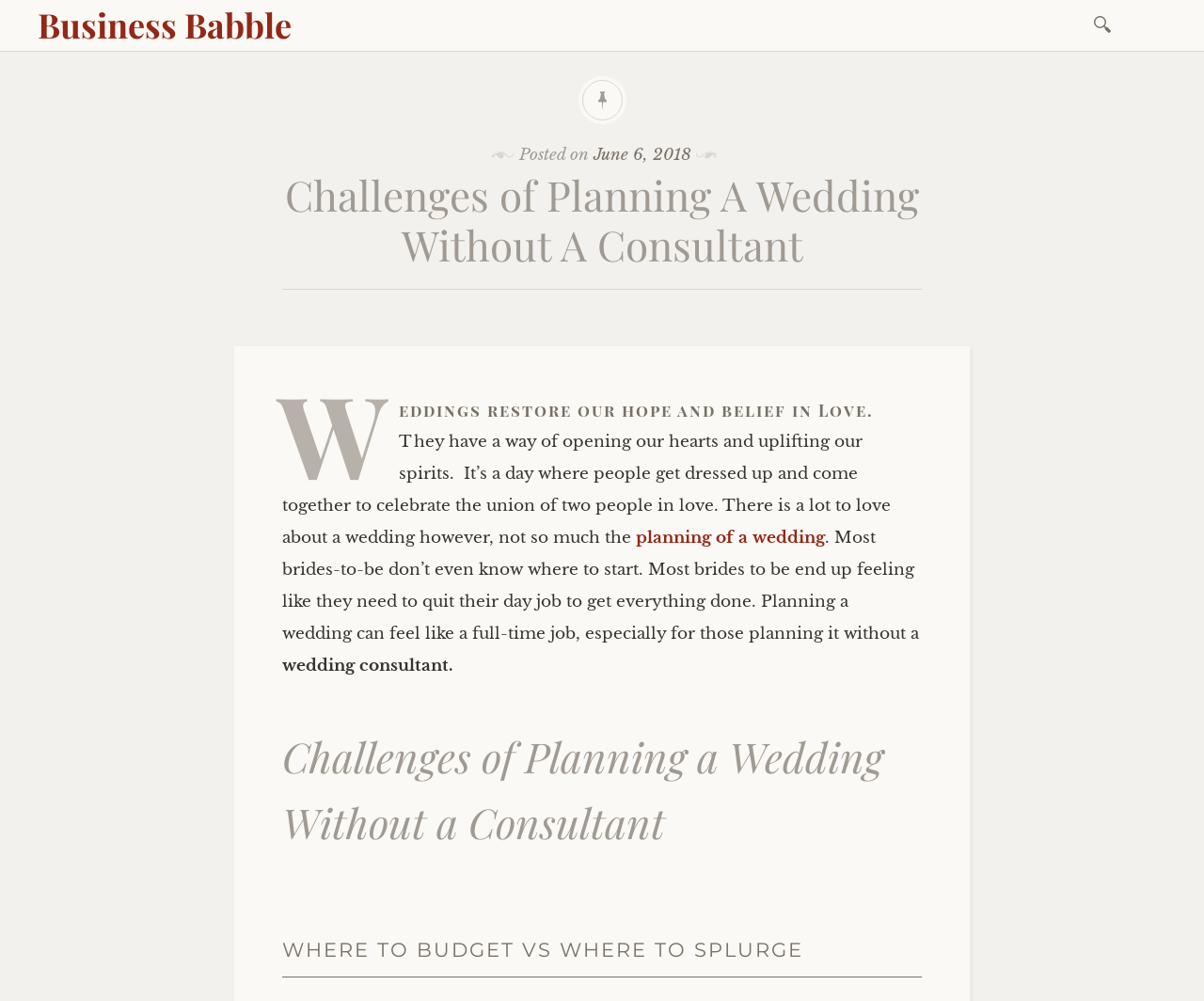Give a one-word or short phrase answer to this question: 
How many headings are there in the main content?

3